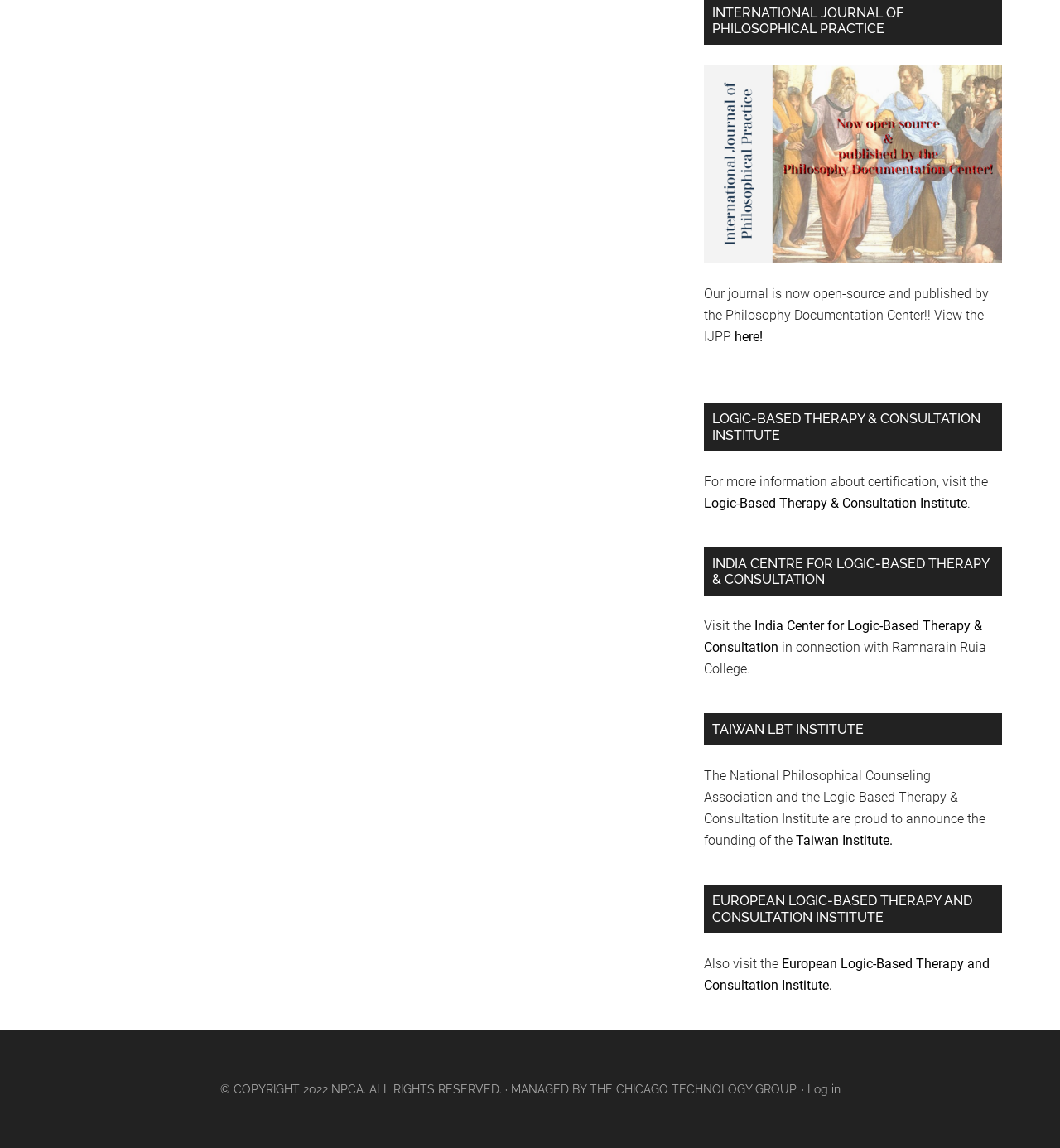Please respond to the question using a single word or phrase:
What is the name of the organization that manages the website?

THE CHICAGO TECHNOLOGY GROUP